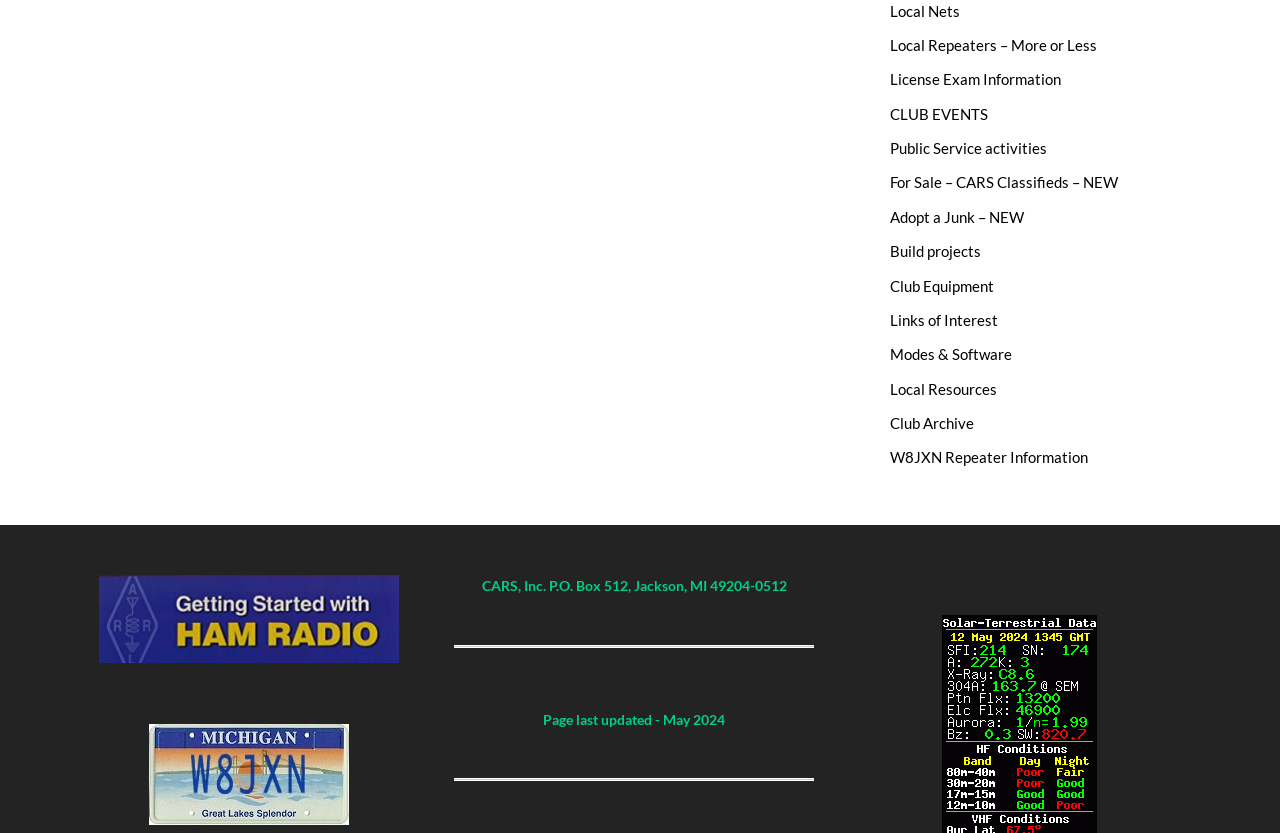Provide a brief response using a word or short phrase to this question:
What is the purpose of the separator at the bottom of the webpage?

To separate the content